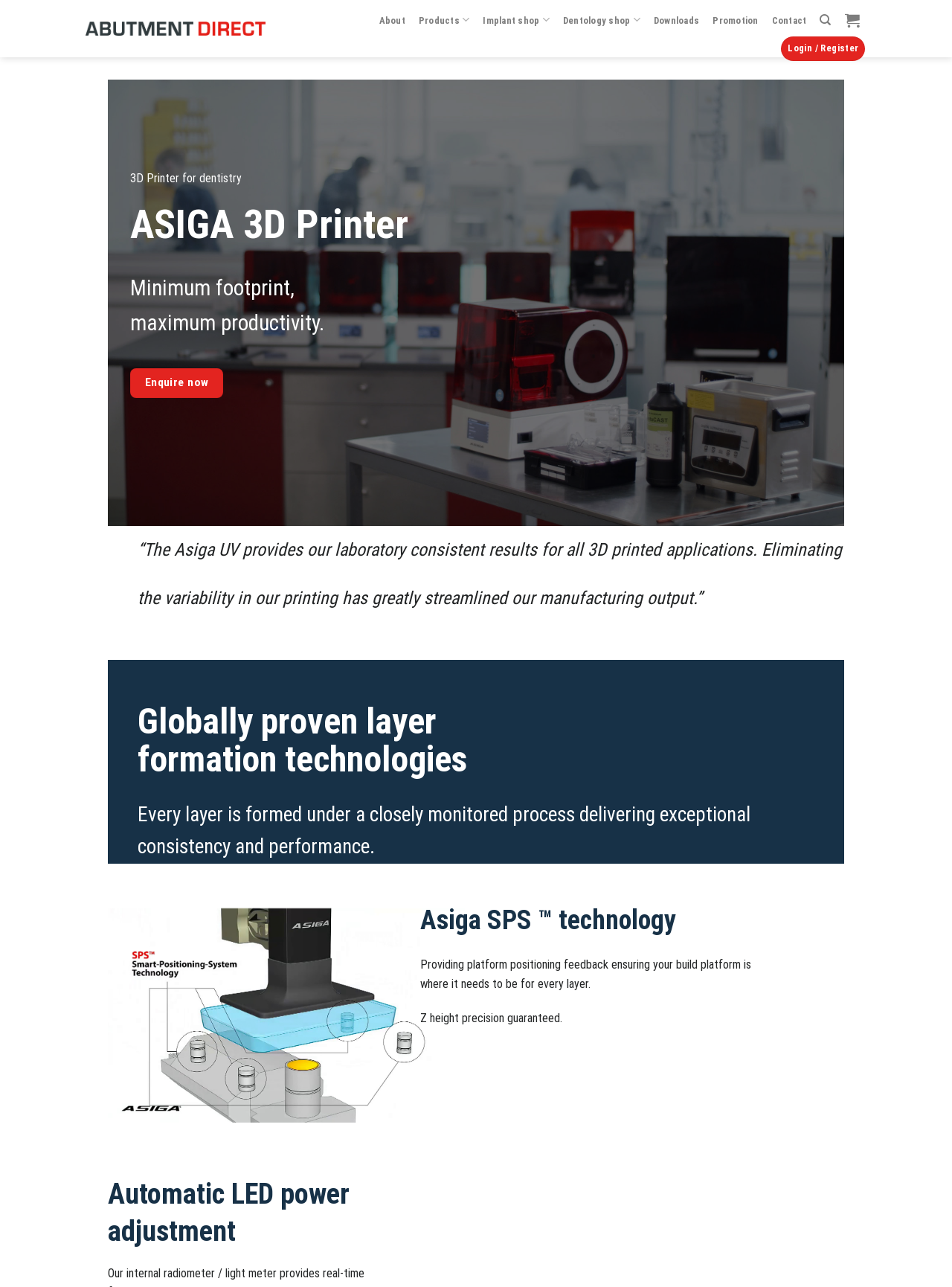Please identify the bounding box coordinates of the element that needs to be clicked to execute the following command: "Go to About page". Provide the bounding box using four float numbers between 0 and 1, formatted as [left, top, right, bottom].

[0.398, 0.005, 0.426, 0.026]